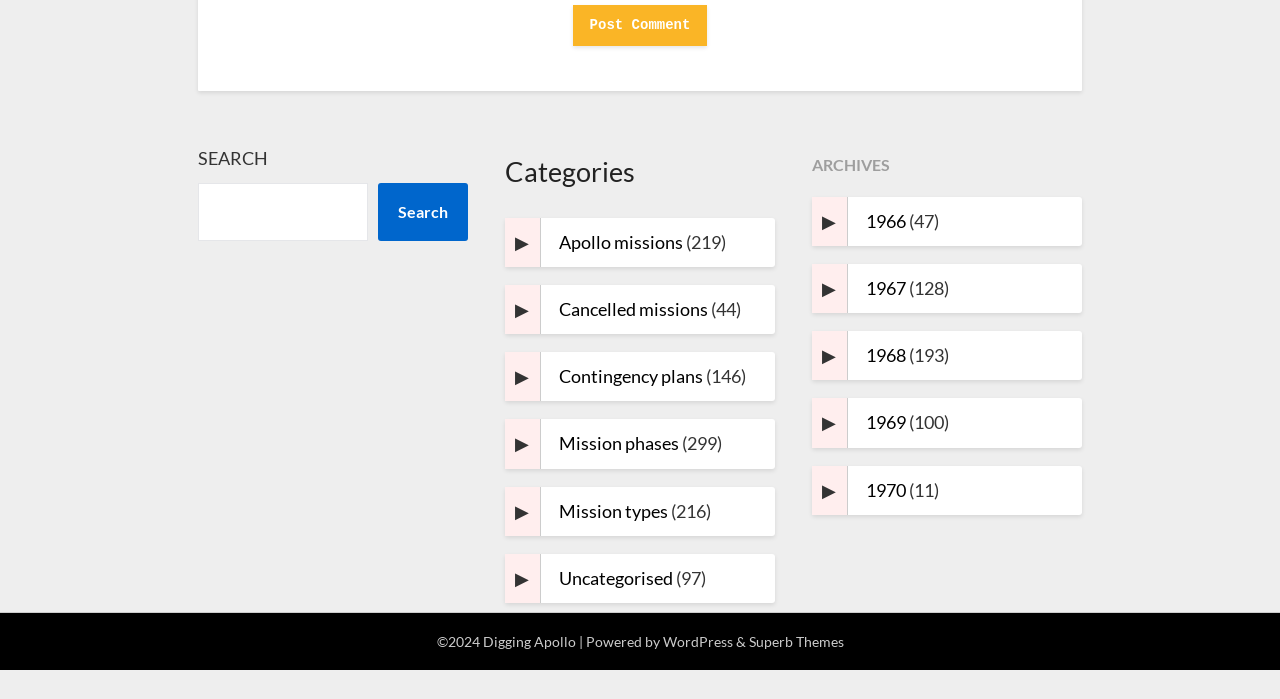Please provide the bounding box coordinates for the element that needs to be clicked to perform the following instruction: "Post a comment". The coordinates should be given as four float numbers between 0 and 1, i.e., [left, top, right, bottom].

[0.447, 0.006, 0.553, 0.065]